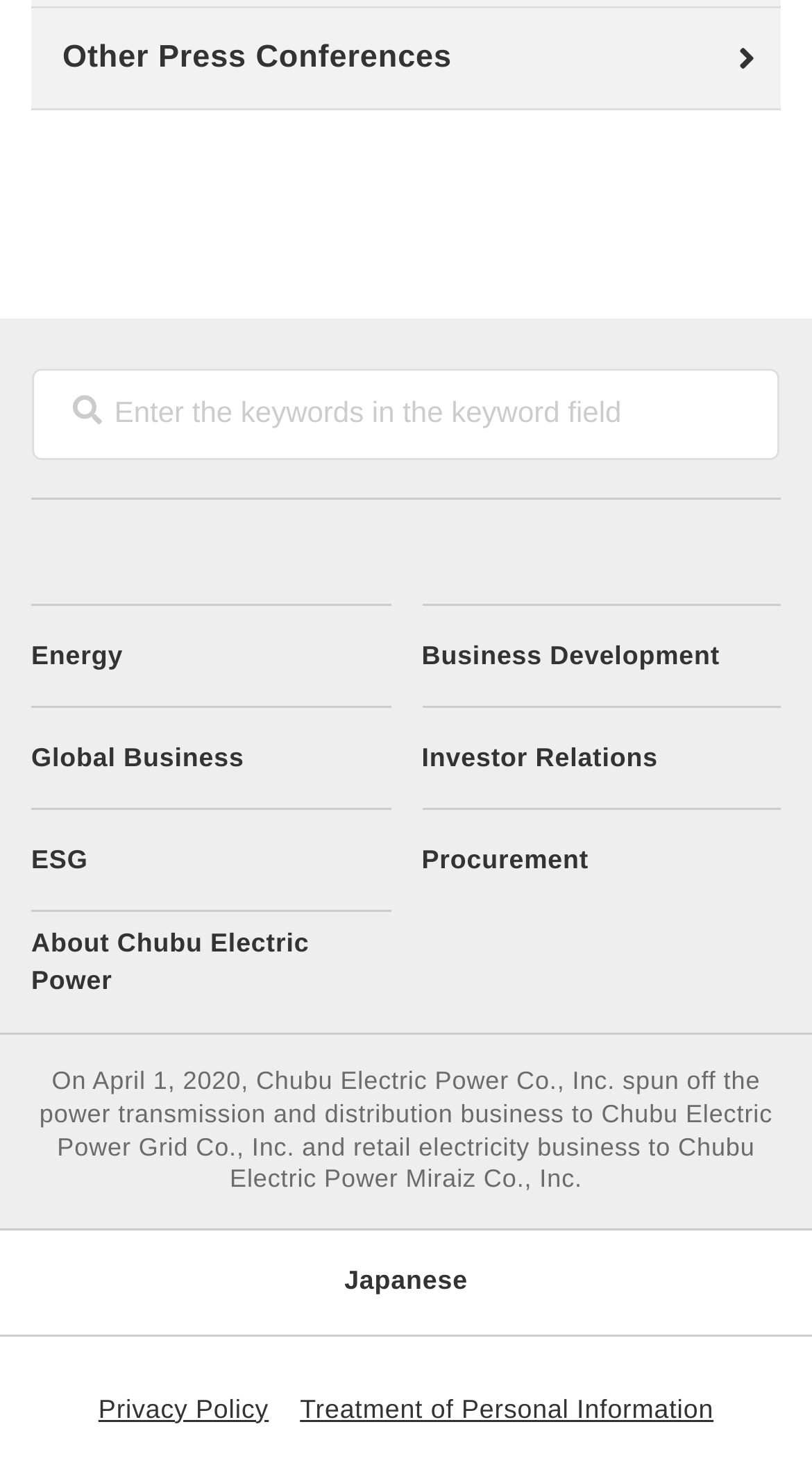Determine the bounding box coordinates of the element's region needed to click to follow the instruction: "View Privacy Policy". Provide these coordinates as four float numbers between 0 and 1, formatted as [left, top, right, bottom].

[0.121, 0.944, 0.331, 0.971]